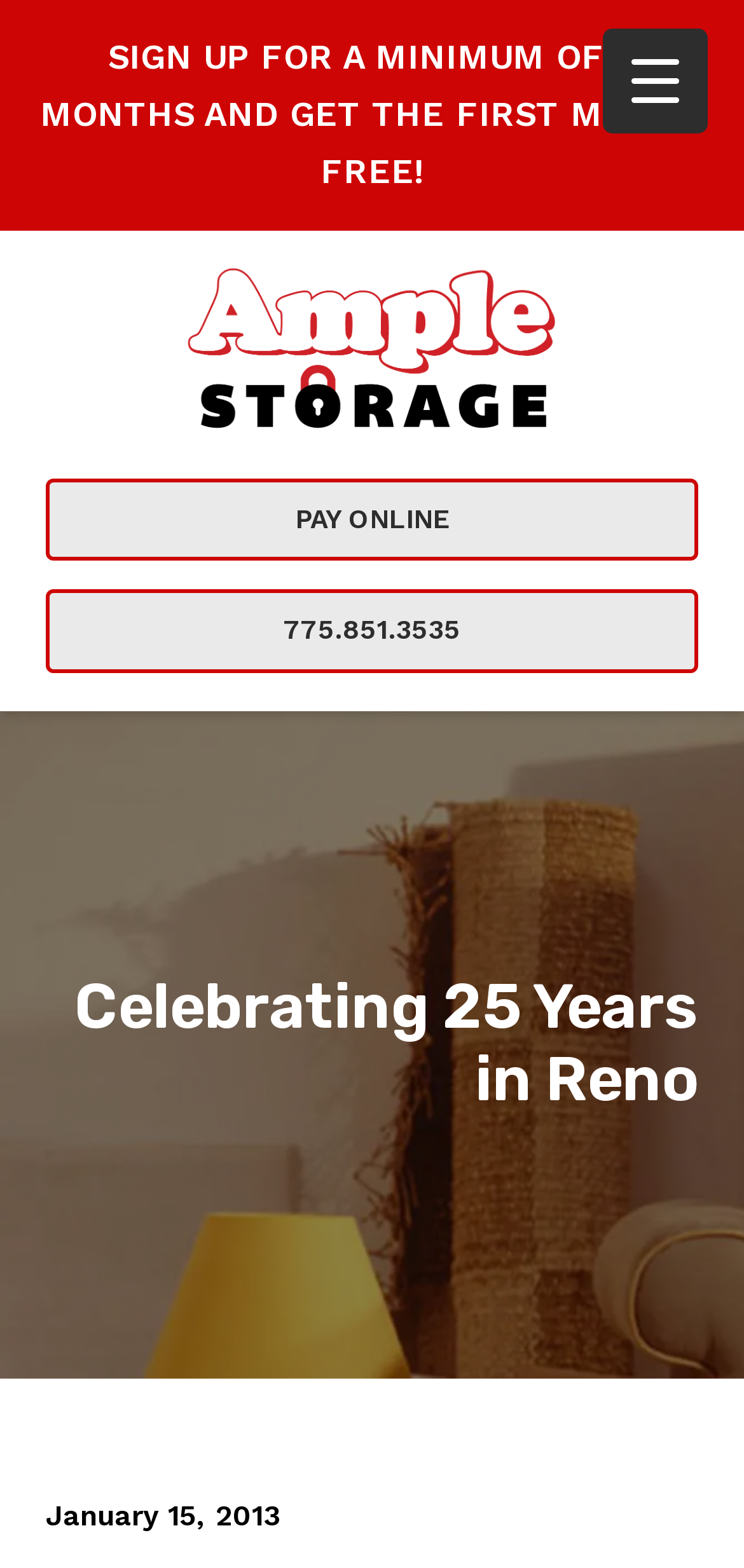Based on the provided description, "pay online", find the bounding box of the corresponding UI element in the screenshot.

[0.062, 0.305, 0.938, 0.358]